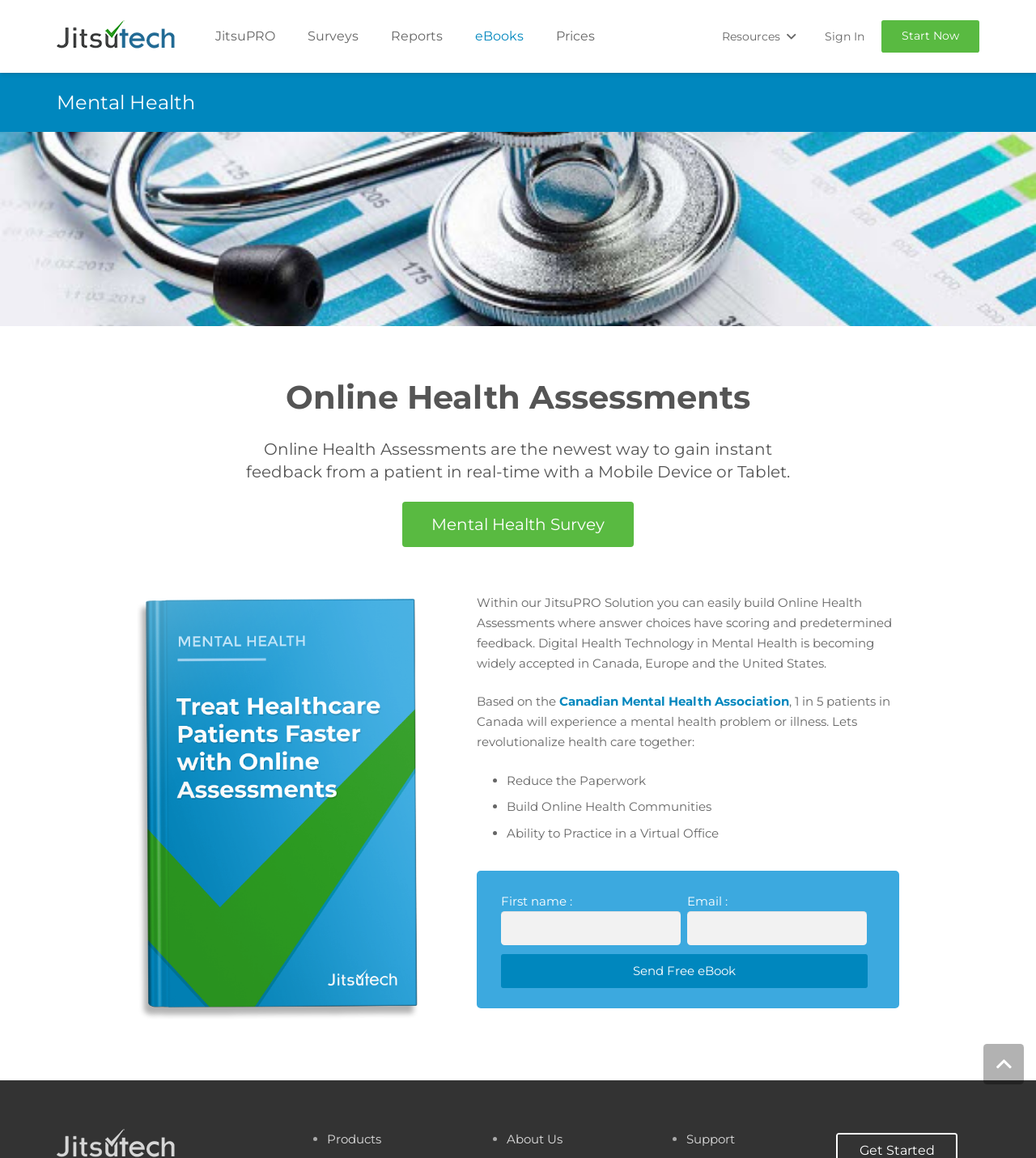What is the purpose of the 'Send Free eBook' button?
Look at the webpage screenshot and answer the question with a detailed explanation.

The 'Send Free eBook' button is located at the bottom of the webpage, and it is likely that users can enter their first name and email address to receive a free eBook related to mental health, which is the topic of the webpage.